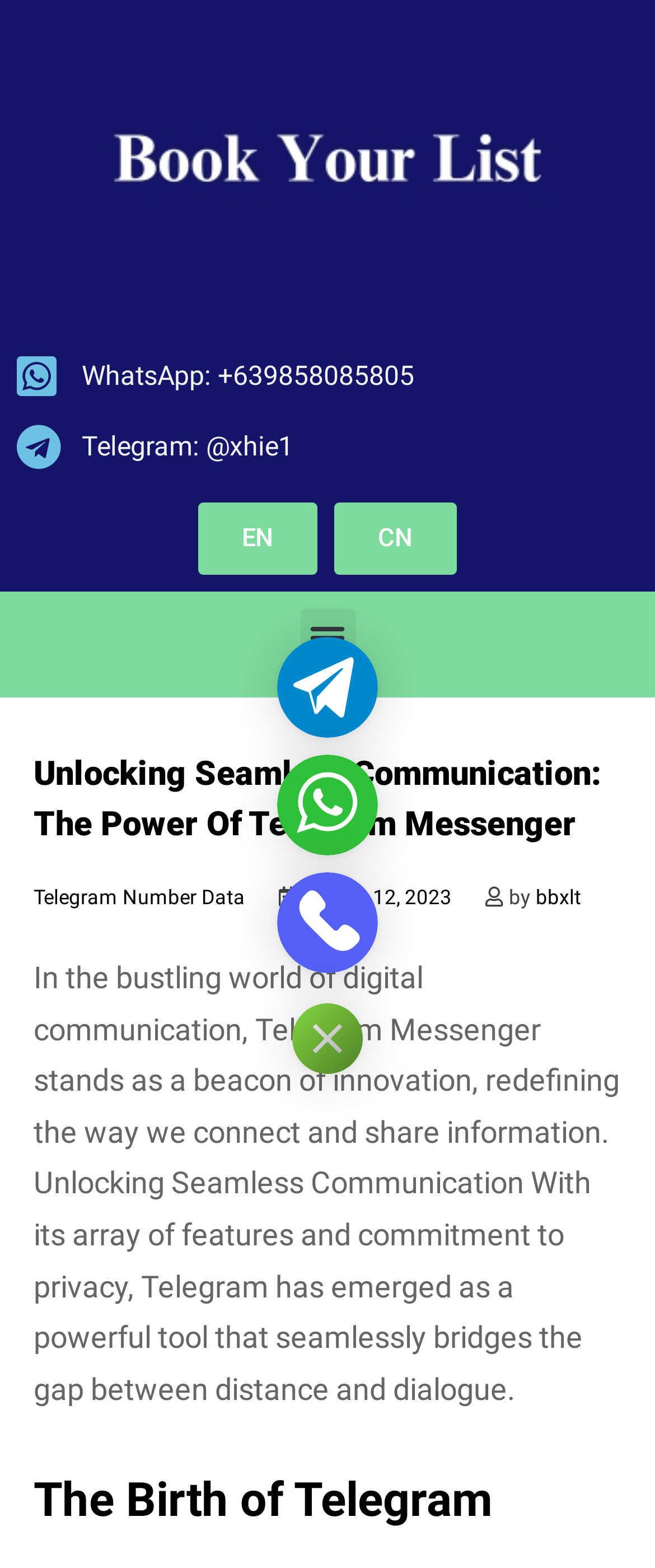Using the element description: "alt="Book Your List"", determine the bounding box coordinates for the specified UI element. The coordinates should be four float numbers between 0 and 1, [left, top, right, bottom].

[0.138, 0.011, 0.862, 0.204]